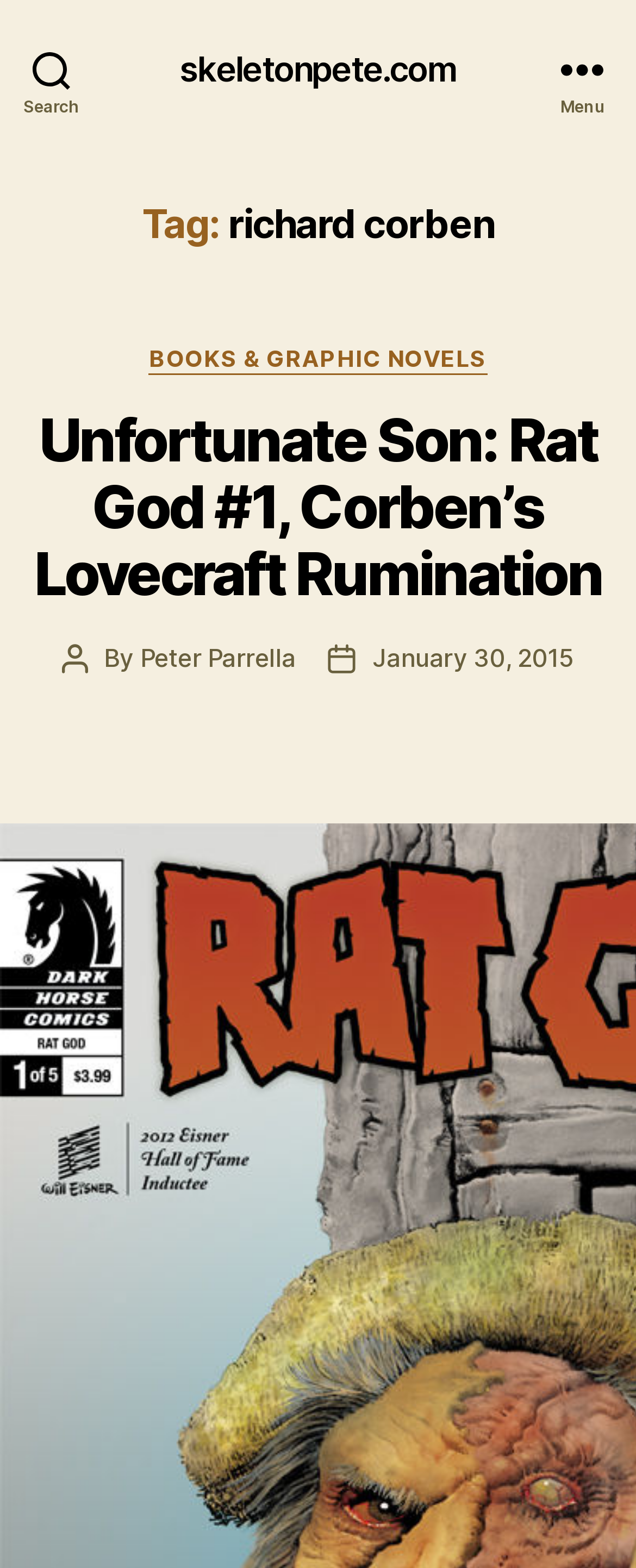Based on the image, please respond to the question with as much detail as possible:
Who is the author of the post?

I found the author by looking at the link 'Peter Parrella' which is located next to the 'By' static text and 'Post author' static text.